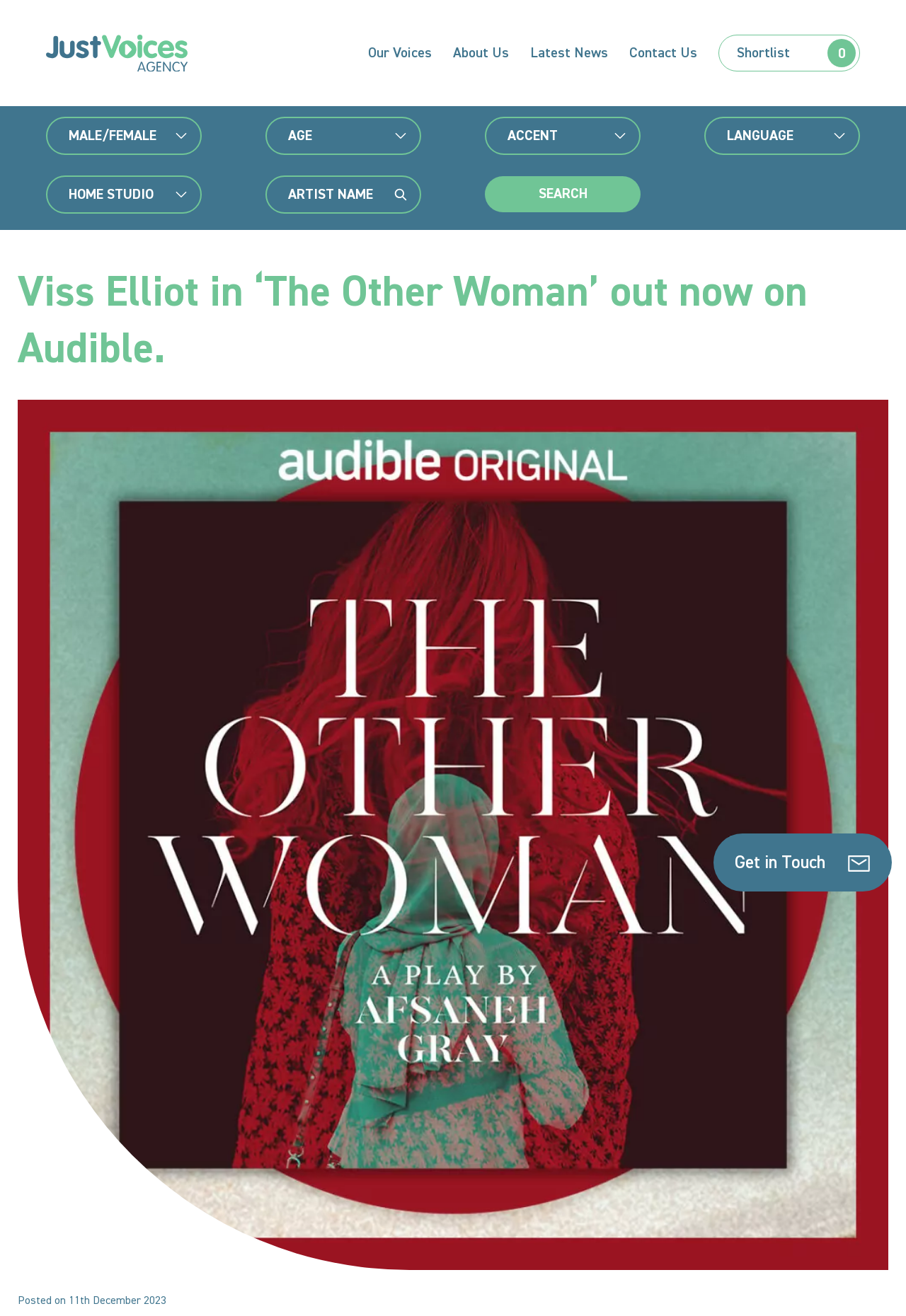Please provide a brief answer to the following inquiry using a single word or phrase:
How many dropdown menus are there?

5